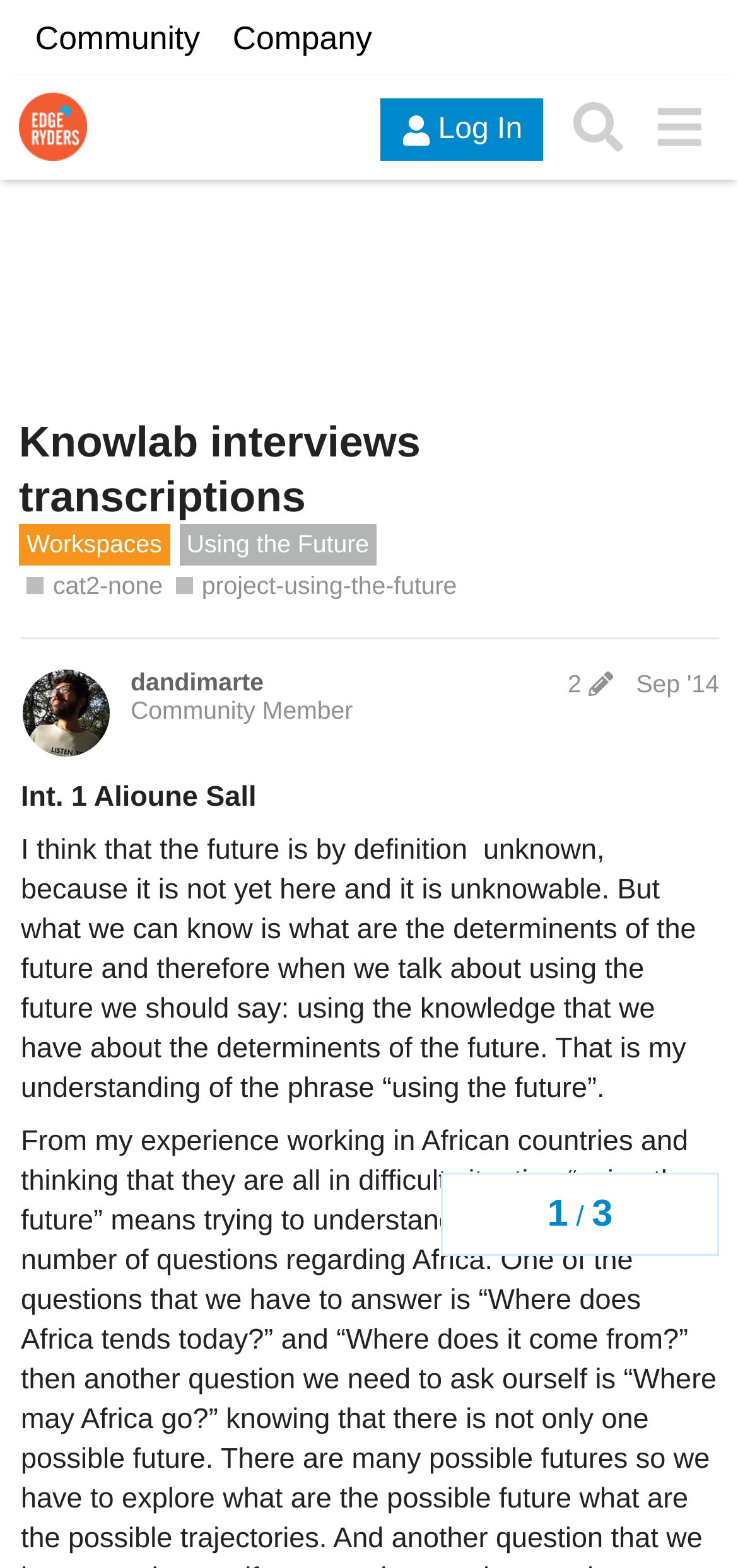Please determine the bounding box of the UI element that matches this description: Using the Future. The coordinates should be given as (top-left x, top-left y, bottom-right x, bottom-right y), with all values between 0 and 1.

[0.242, 0.334, 0.51, 0.36]